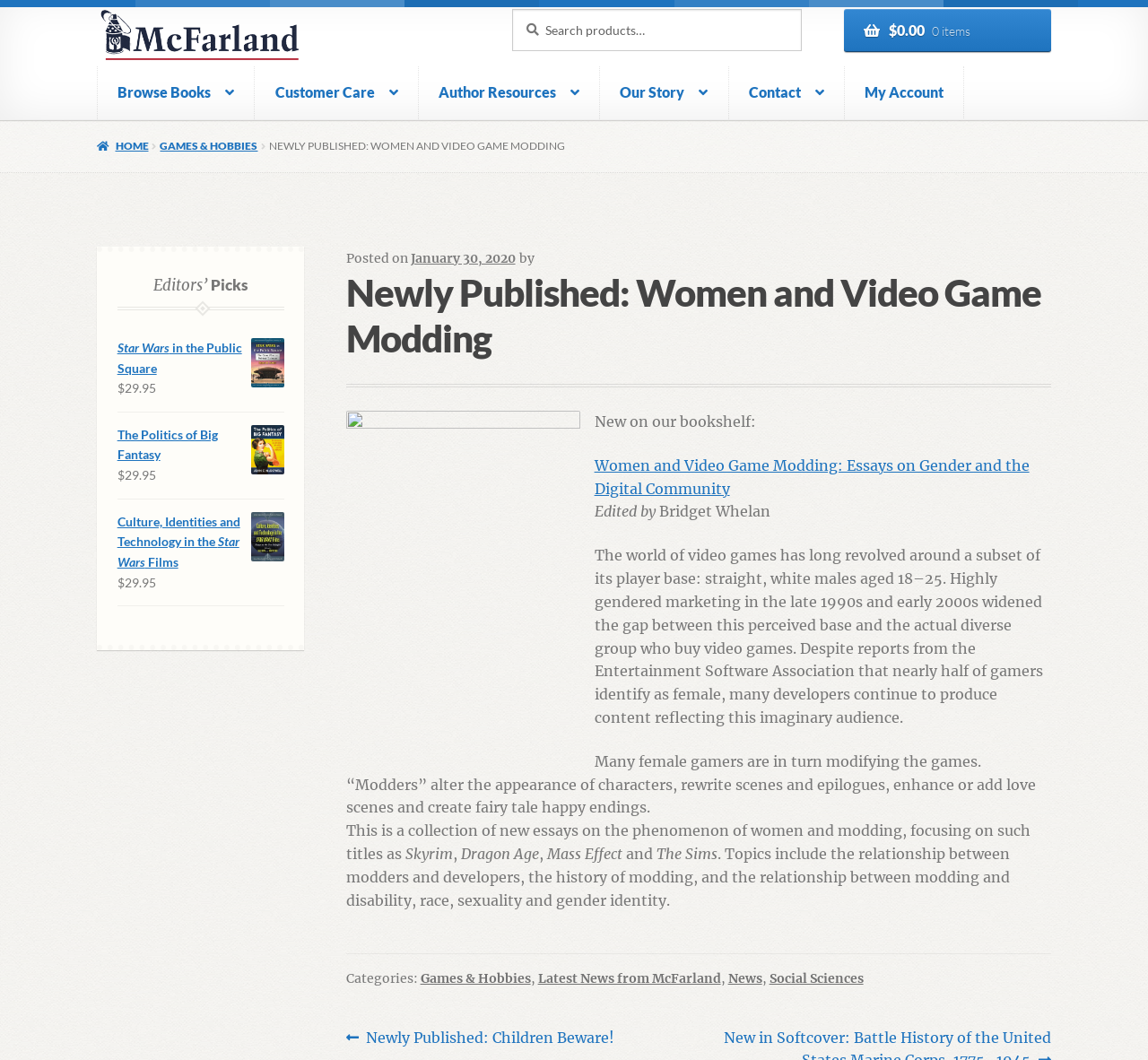Please identify the coordinates of the bounding box that should be clicked to fulfill this instruction: "Go to the 'Games & Hobbies' category".

[0.366, 0.915, 0.462, 0.931]